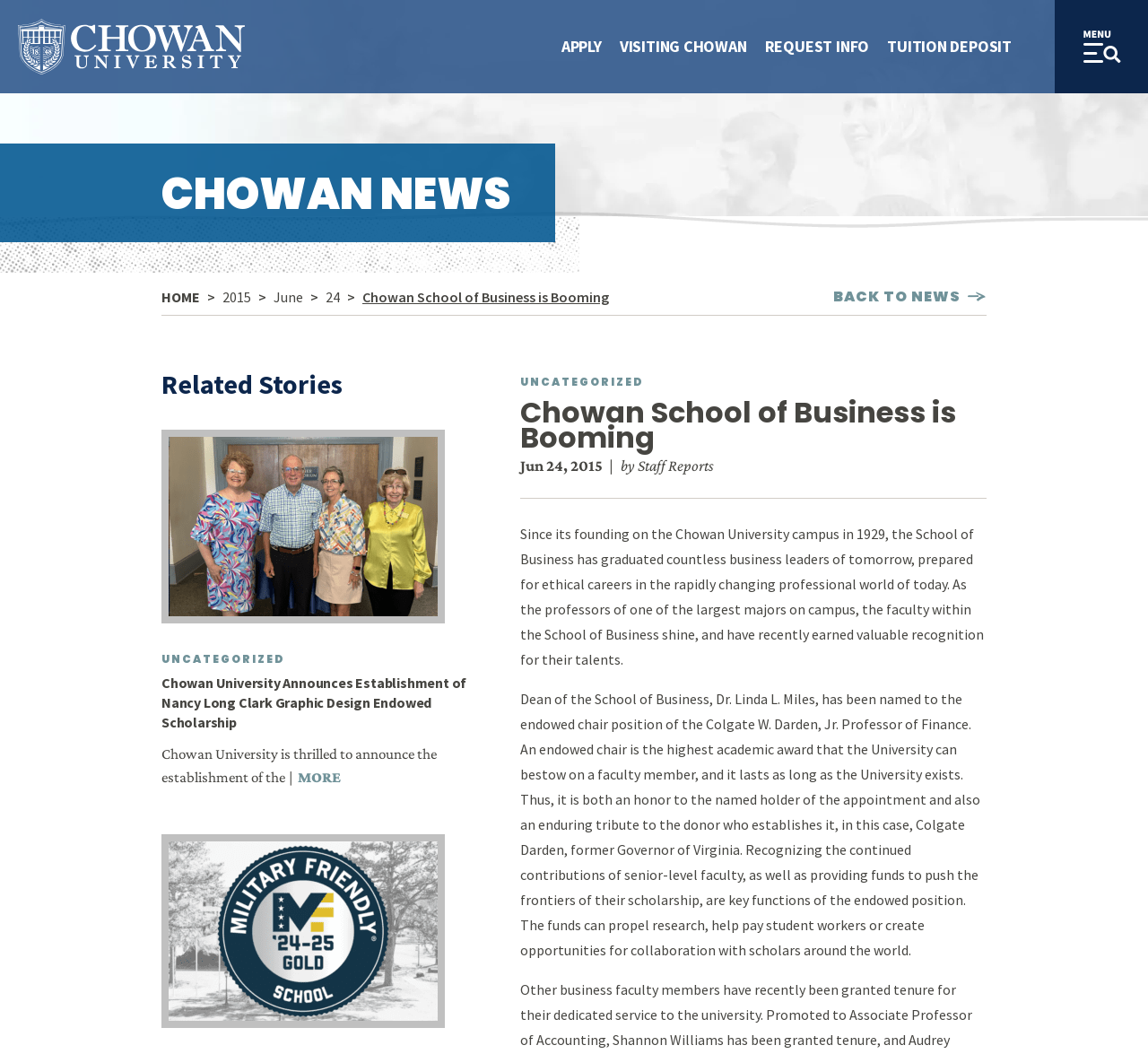What is the position of Dr. Linda L. Miles?
Identify the answer in the screenshot and reply with a single word or phrase.

Dean of the School of Business